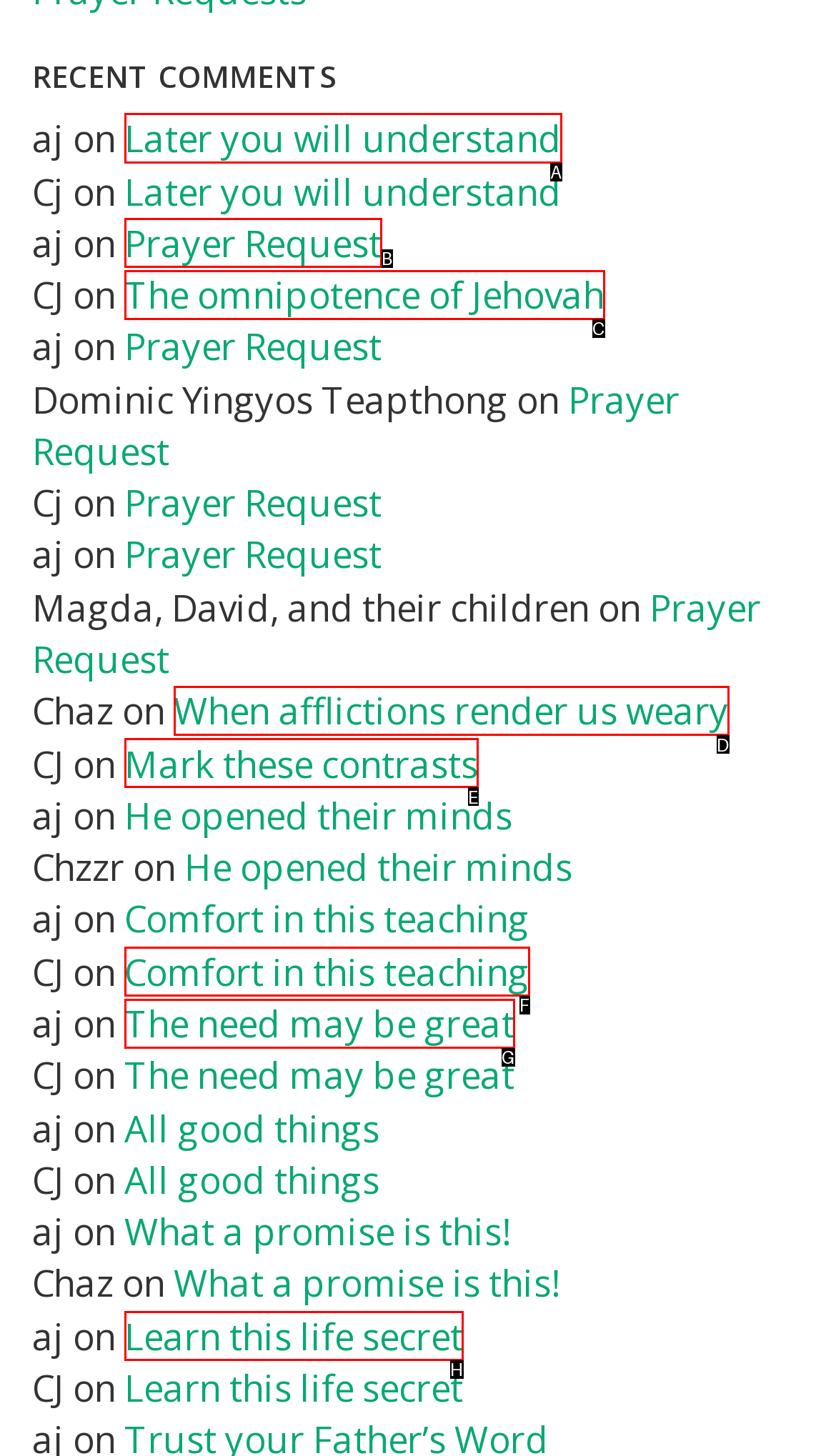Tell me the letter of the UI element to click in order to accomplish the following task: Click on 'Later you will understand'
Answer with the letter of the chosen option from the given choices directly.

A